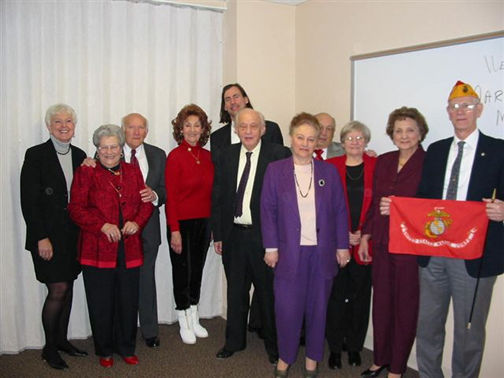What is the individual holding?
Analyze the image and deliver a detailed answer to the question.

The individual is prominently holding a Marine Corps flag, which suggests a military connection and possibly reflects the significance of their service or a tribute to veterans.